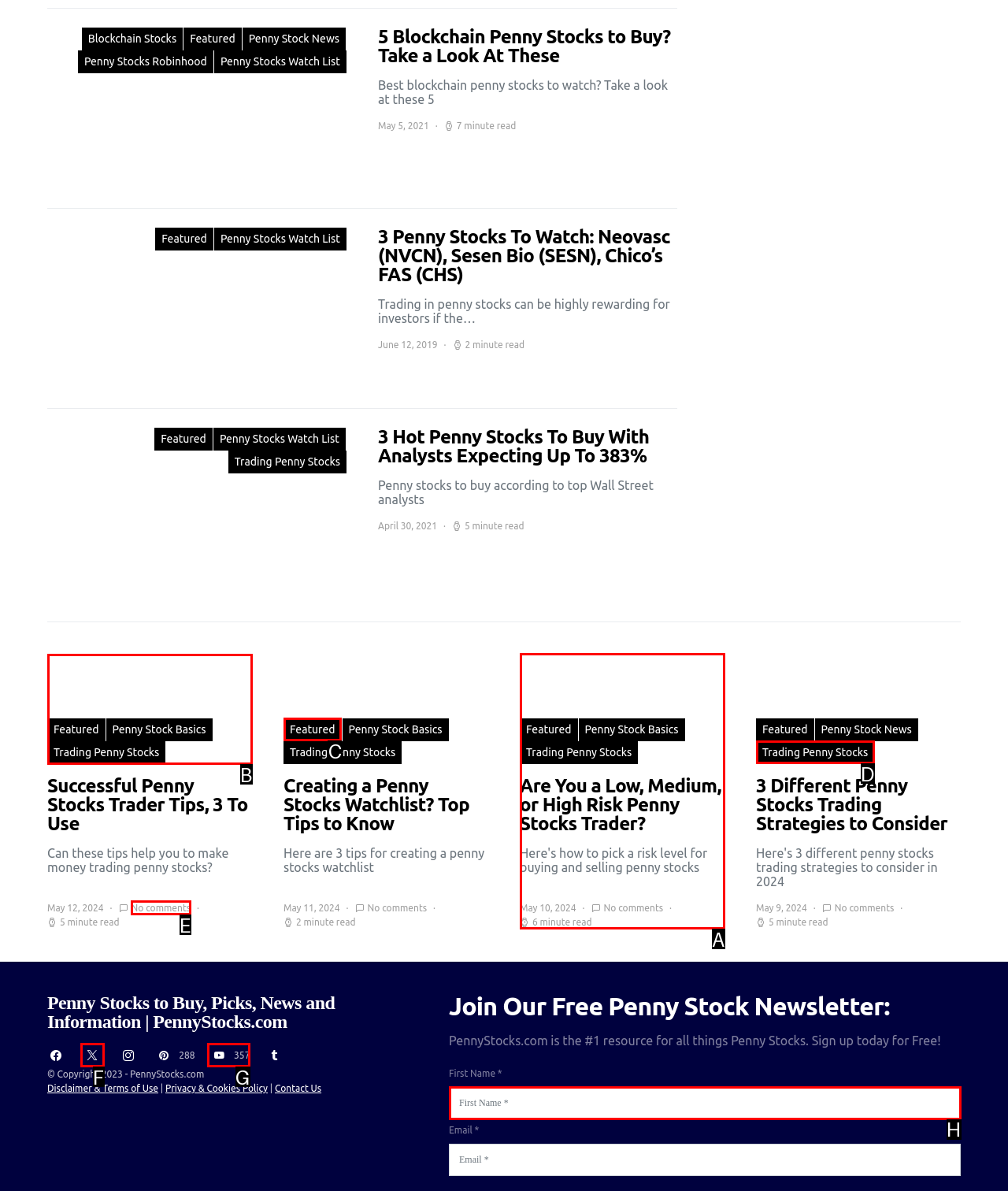Tell me the letter of the UI element I should click to accomplish the task: View the image 'investing in penny stocks in 2021' based on the choices provided in the screenshot.

B